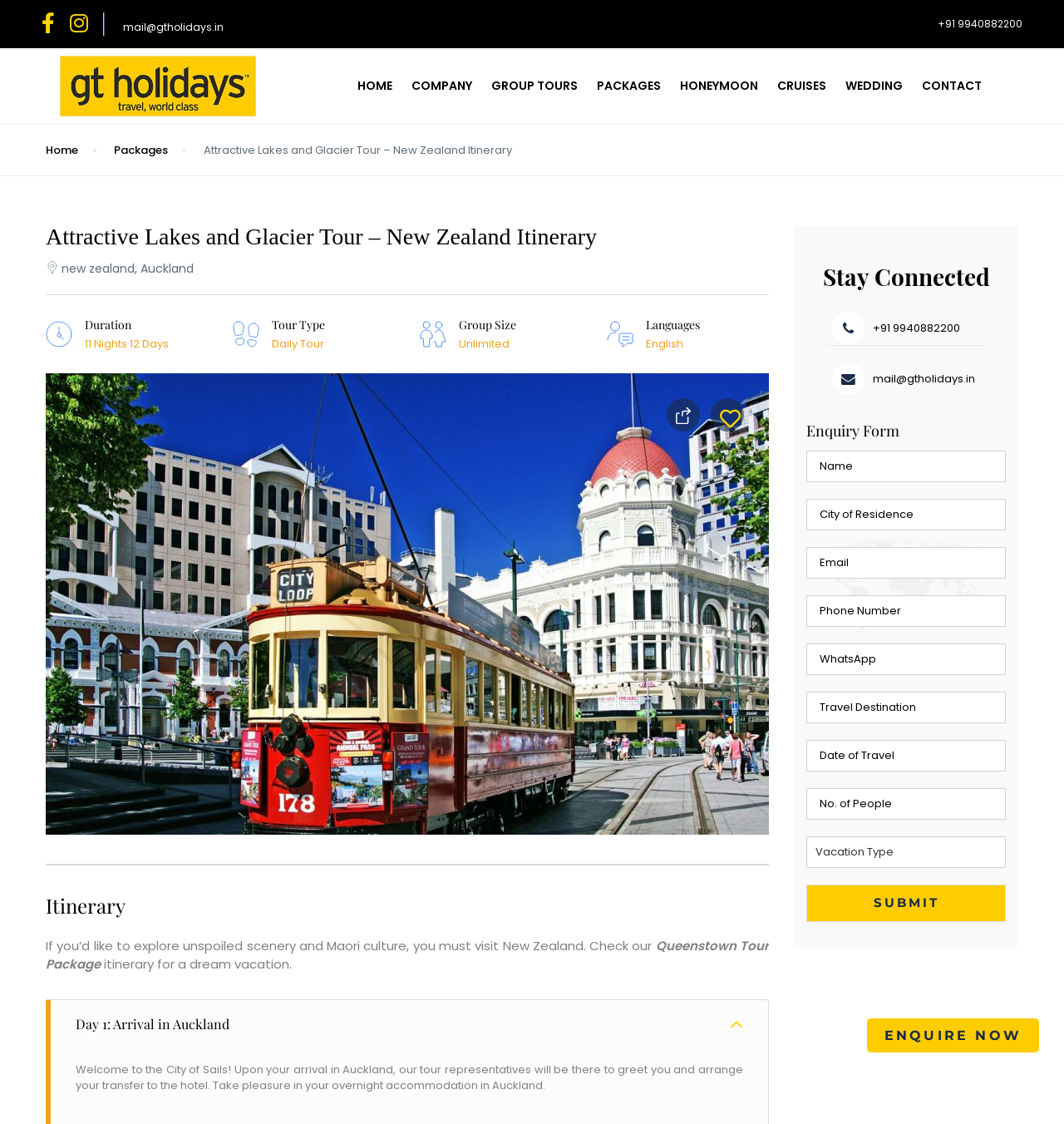What is the duration of the Attractive Lakes and Glacier Tour?
Offer a detailed and full explanation in response to the question.

I found the answer by looking at the section 'Attractive Lakes and Glacier Tour – New Zealand Itinerary' where the duration is specified as '11 Nights 12 Days'.